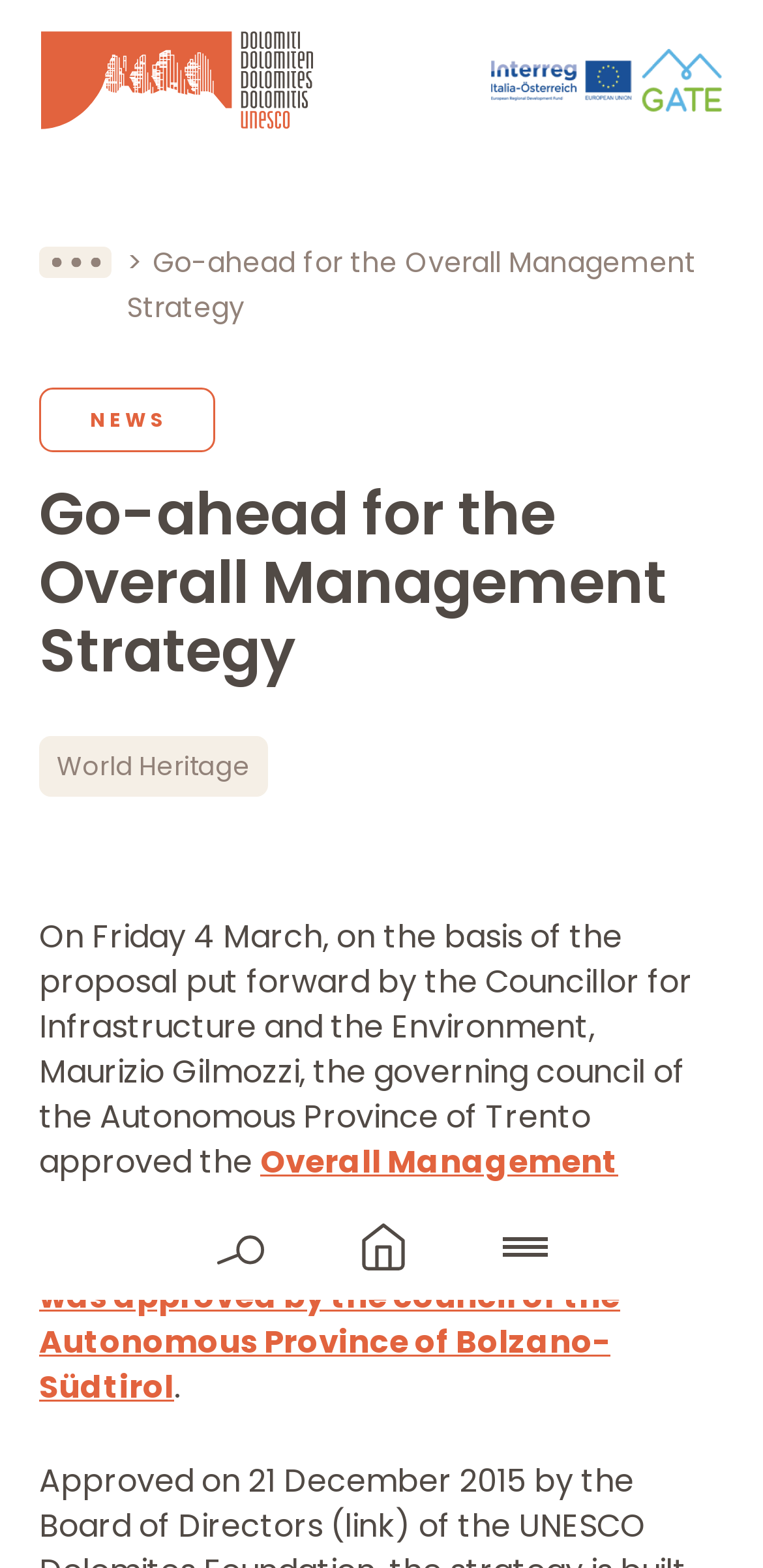Locate the UI element described by World Heritage in the provided webpage screenshot. Return the bounding box coordinates in the format (top-left x, top-left y, bottom-right x, bottom-right y), ensuring all values are between 0 and 1.

[0.051, 0.469, 0.351, 0.508]